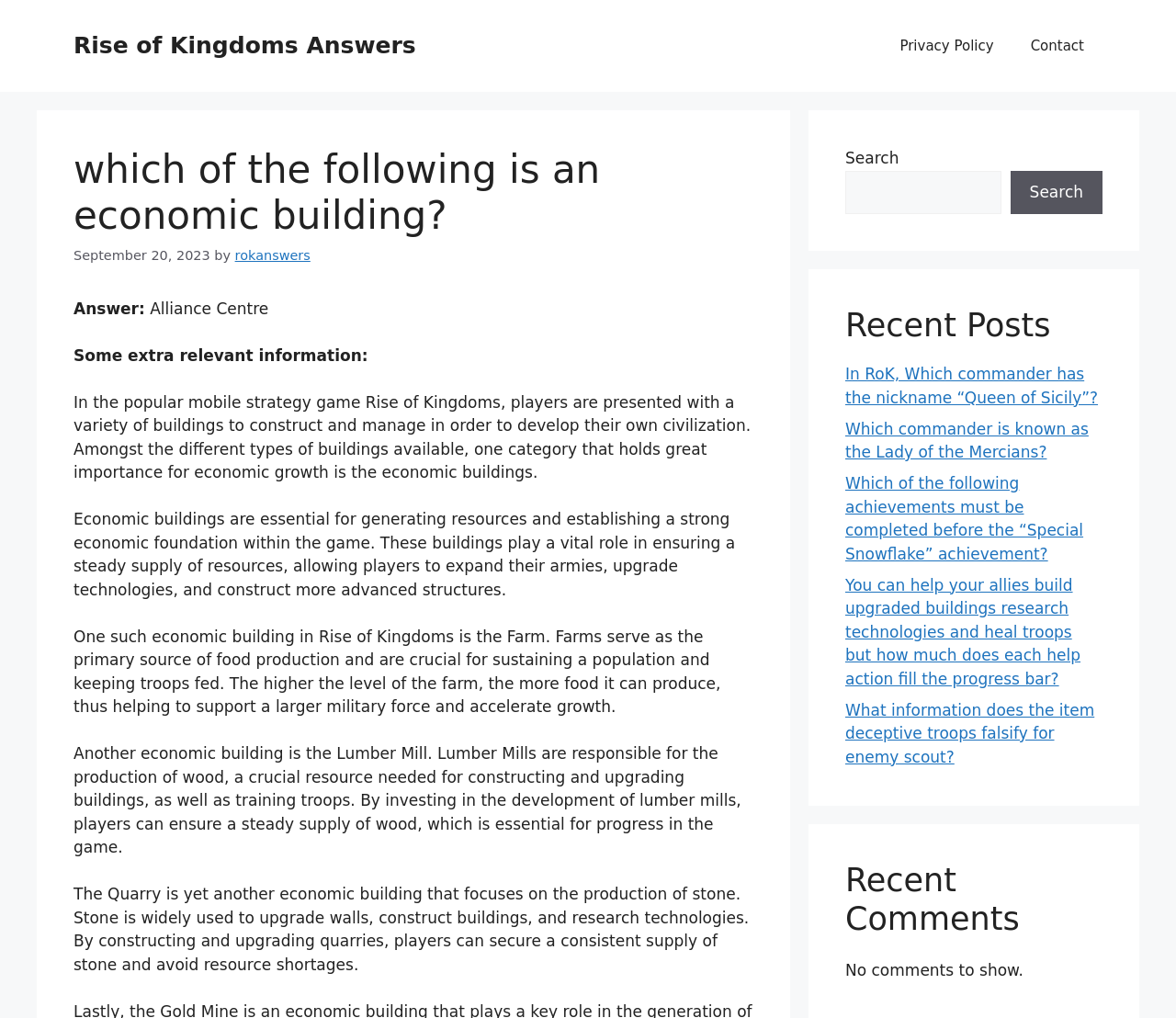Please find the bounding box coordinates of the element that you should click to achieve the following instruction: "Read the recent post about RoK commander nickname". The coordinates should be presented as four float numbers between 0 and 1: [left, top, right, bottom].

[0.719, 0.358, 0.934, 0.399]